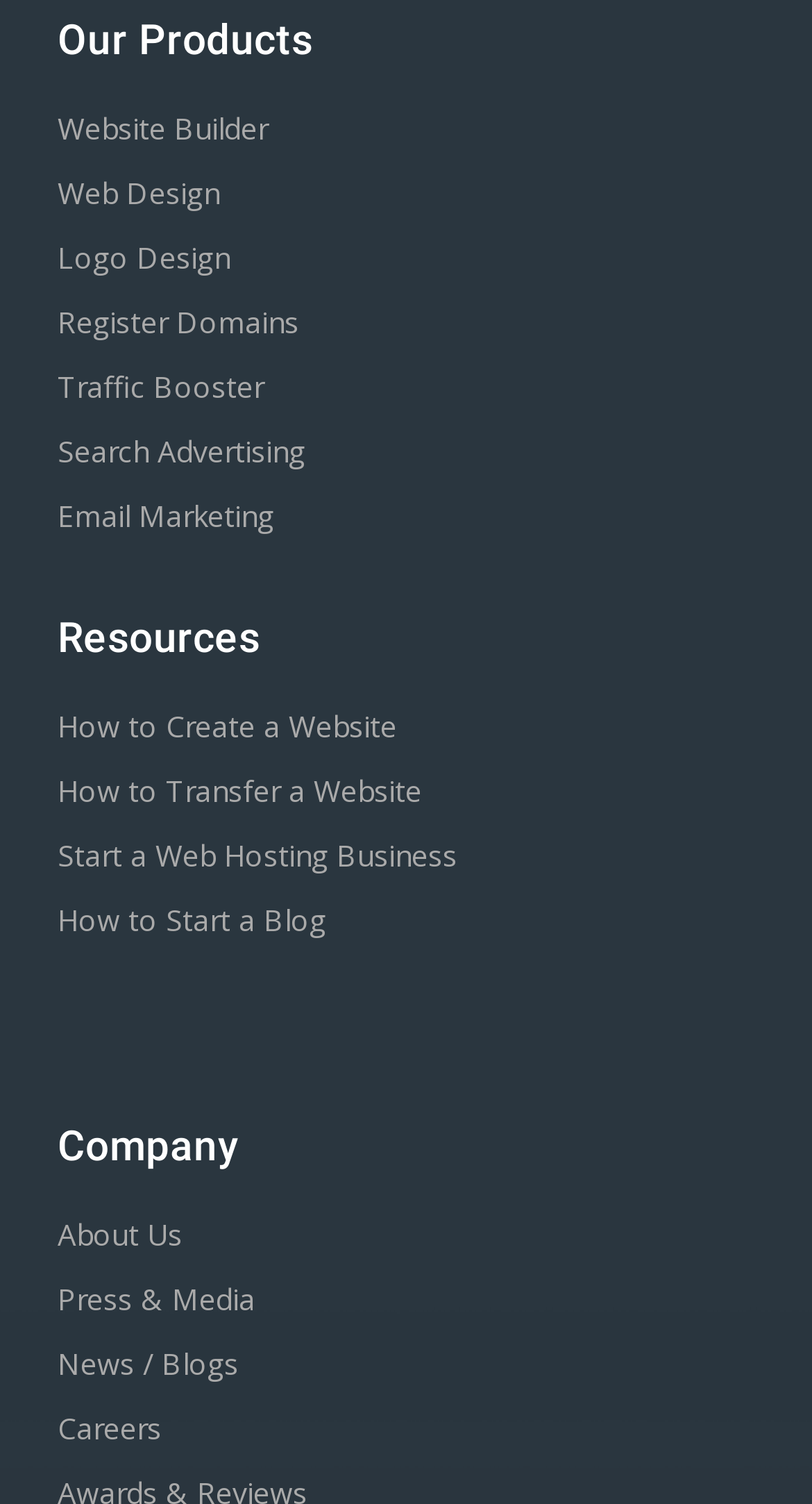Find and provide the bounding box coordinates for the UI element described with: "Start a Web Hosting Business".

[0.071, 0.555, 0.563, 0.581]